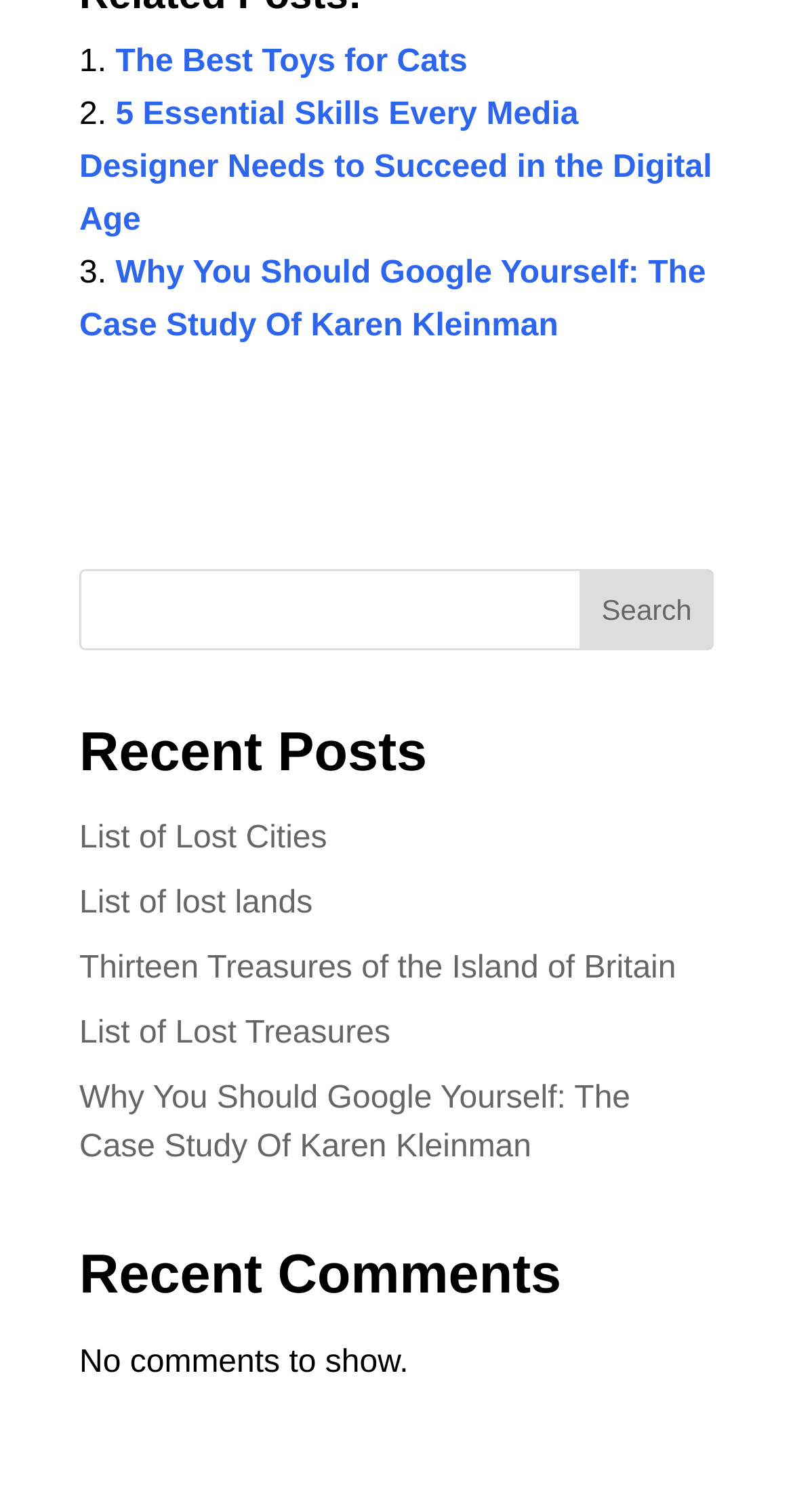Determine the bounding box coordinates of the UI element described by: "List of Lost Treasures".

[0.1, 0.672, 0.492, 0.694]